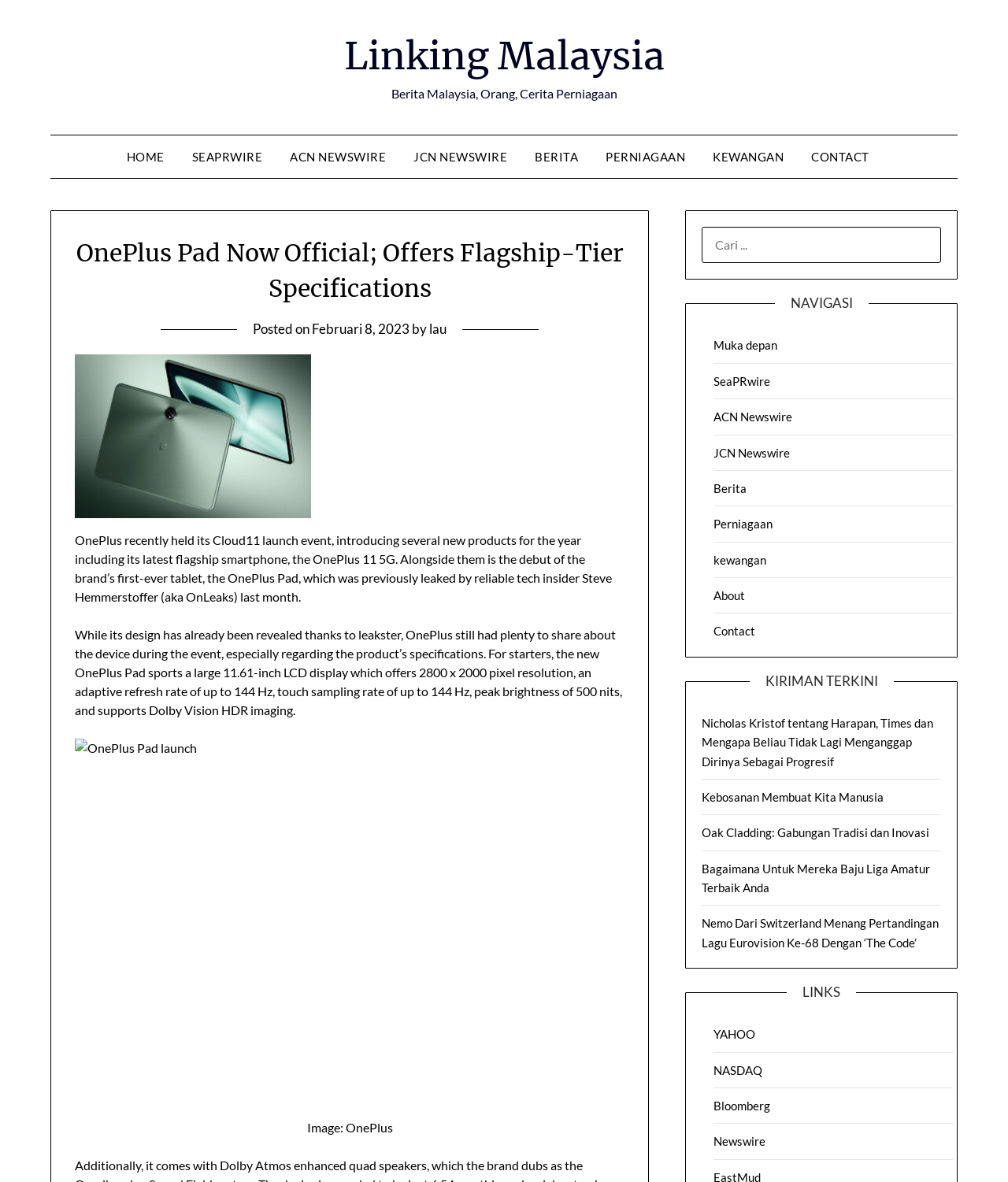How many news articles are listed in the 'KIRIMAN TERKINI' section?
Based on the screenshot, answer the question with a single word or phrase.

5